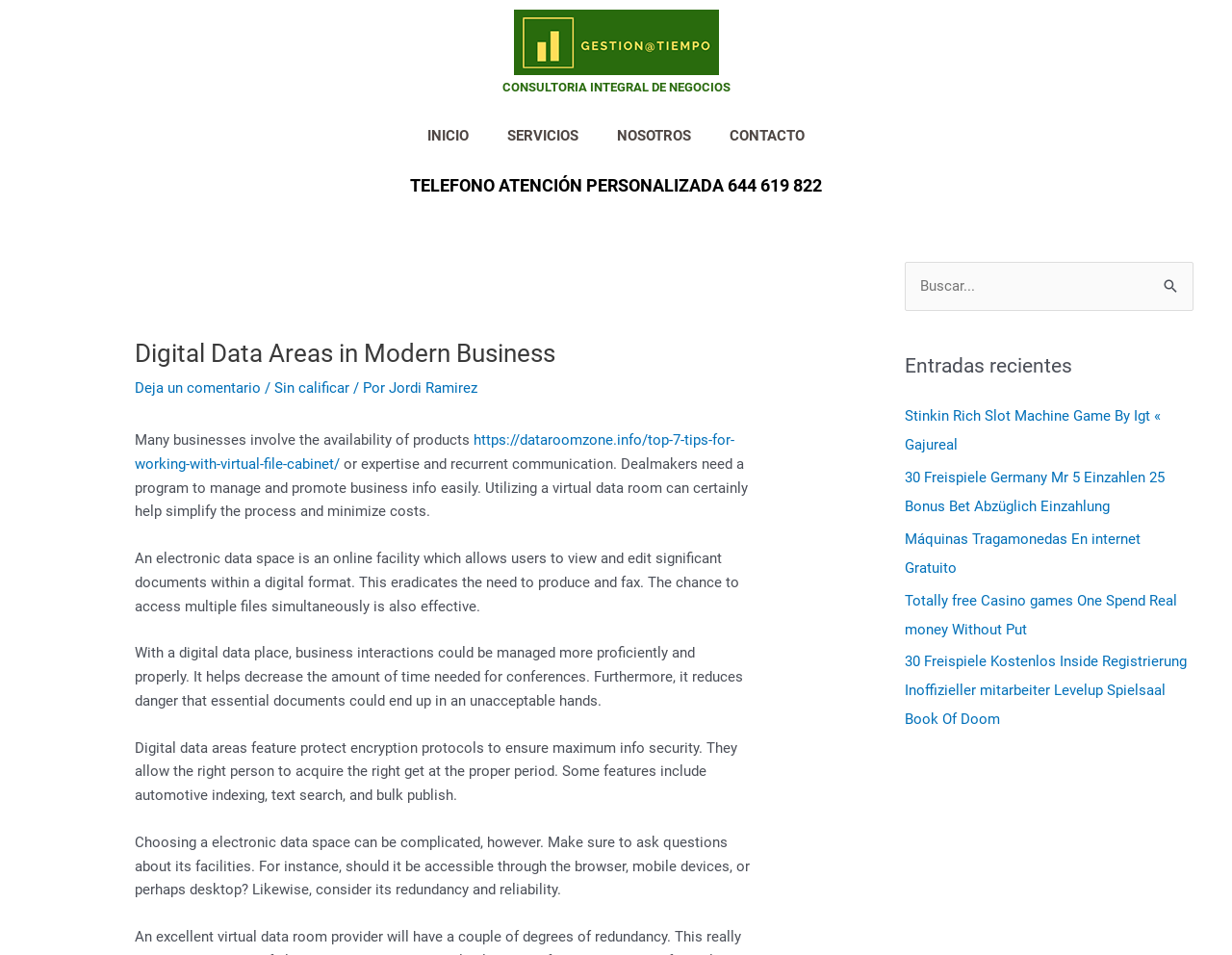Determine the bounding box coordinates of the section I need to click to execute the following instruction: "Visit the 'SERVICIOS' page". Provide the coordinates as four float numbers between 0 and 1, i.e., [left, top, right, bottom].

[0.396, 0.119, 0.485, 0.165]